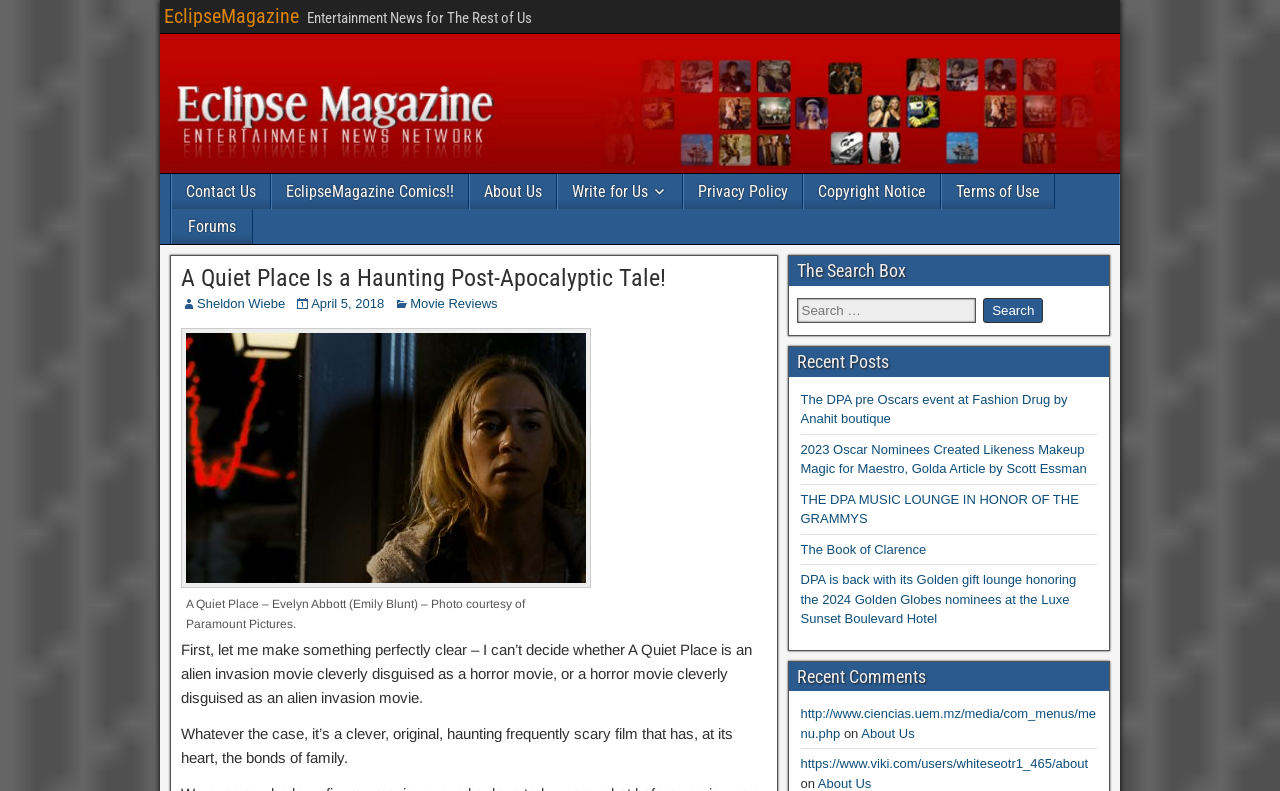Given the content of the image, can you provide a detailed answer to the question?
What is the title of the article?

The title of the article can be found in a heading element within the main content area of the webpage, and it says 'A Quiet Place Is a Haunting Post-Apocalyptic Tale!'.